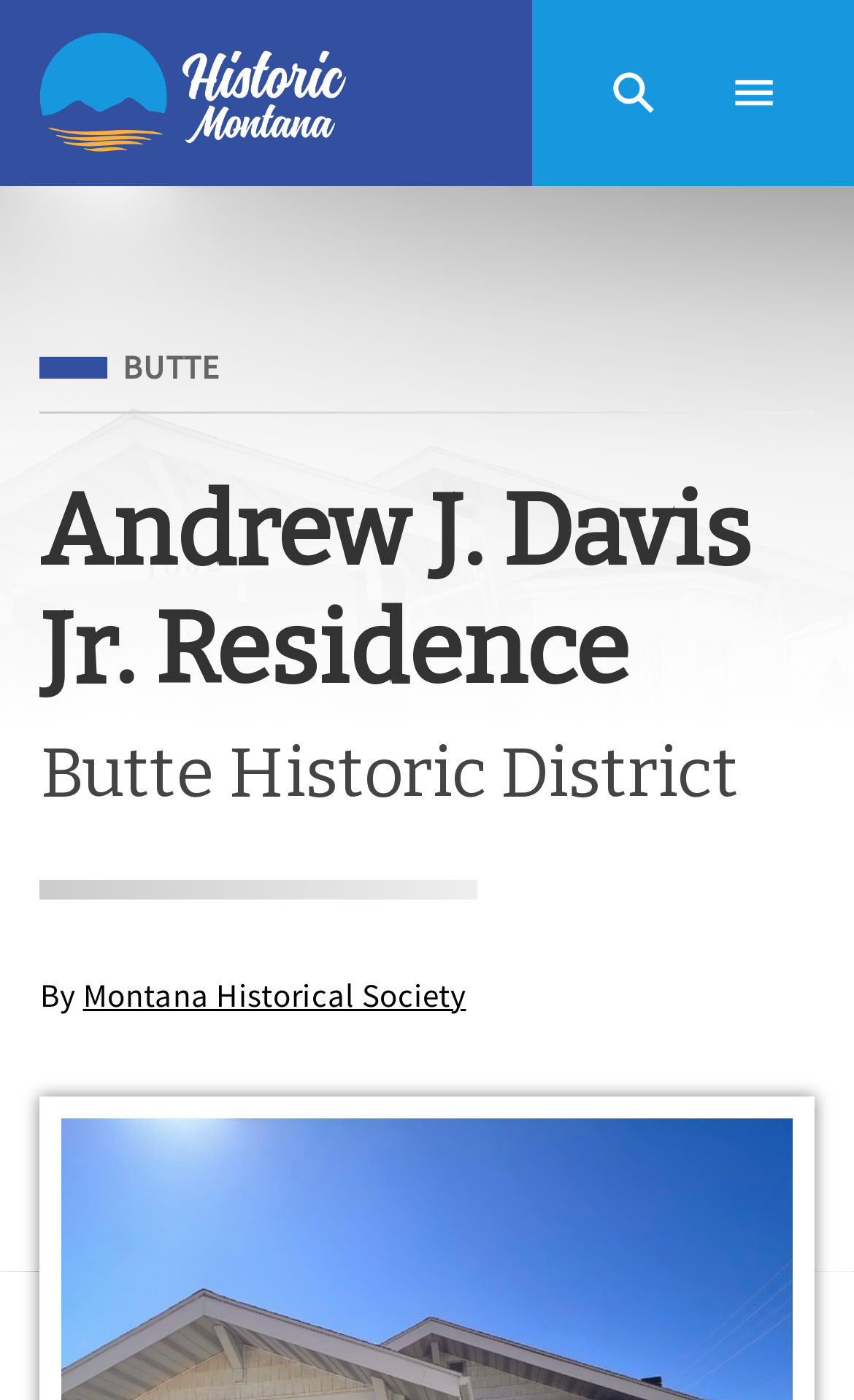What is the navigation menu item?
Use the screenshot to answer the question with a single word or phrase.

Home